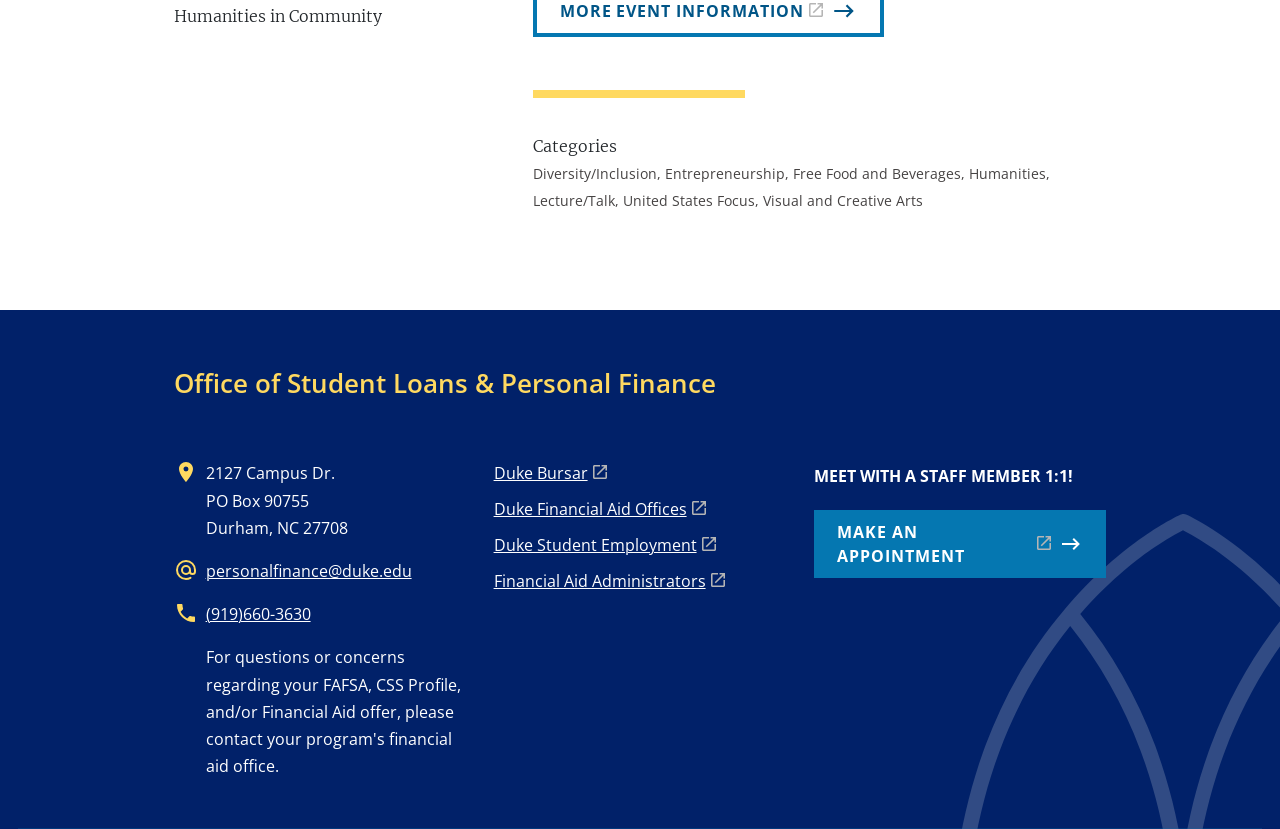Locate the bounding box coordinates of the region to be clicked to comply with the following instruction: "Click the link to Office of Student Loans & Personal Finance". The coordinates must be four float numbers between 0 and 1, in the form [left, top, right, bottom].

[0.136, 0.441, 0.559, 0.484]